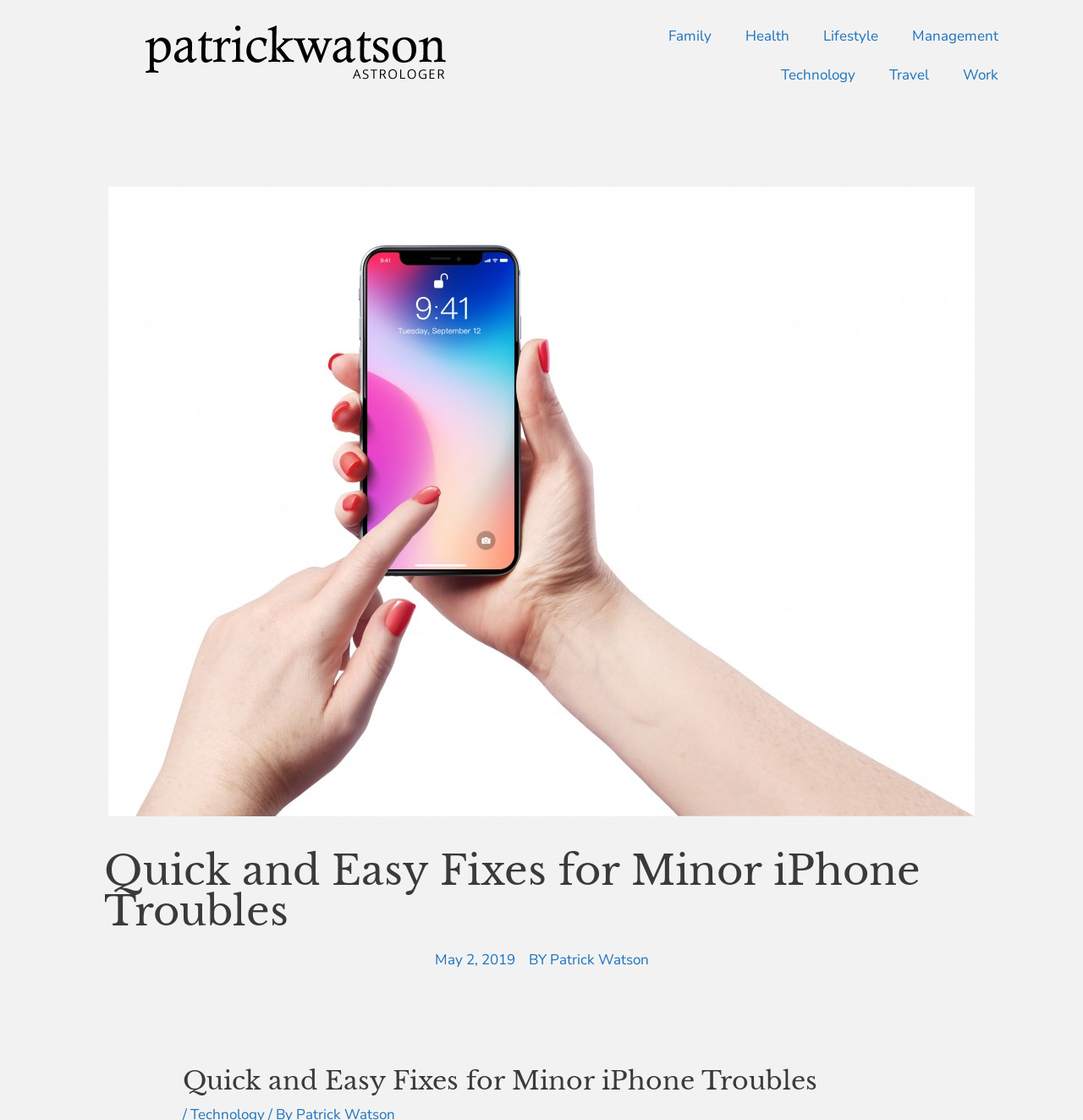Can you show the bounding box coordinates of the region to click on to complete the task described in the instruction: "Visit the author's page"?

[0.488, 0.847, 0.599, 0.868]